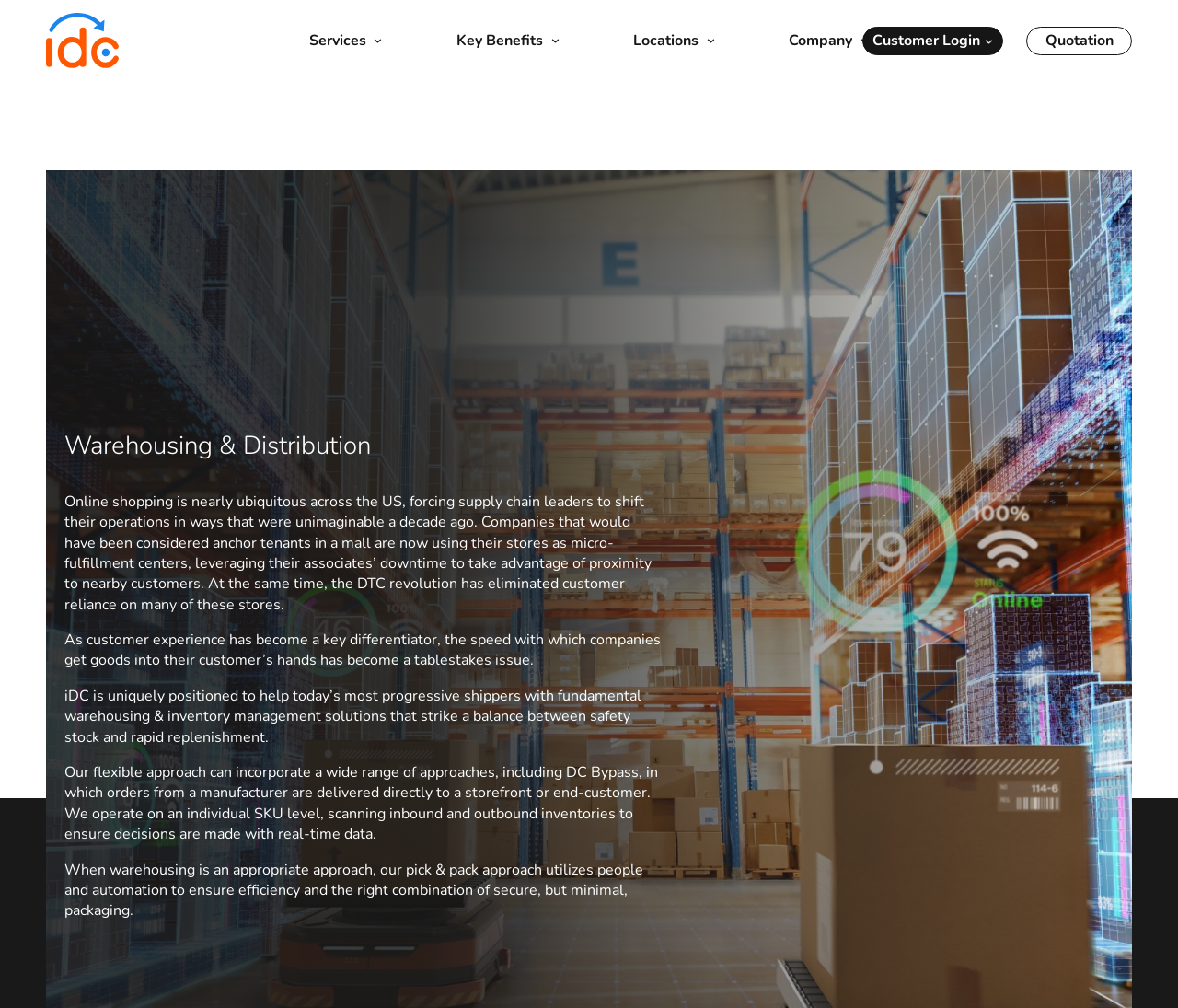Use a single word or phrase to respond to the question:
What is the main challenge faced by supply chain leaders?

Shifting operations